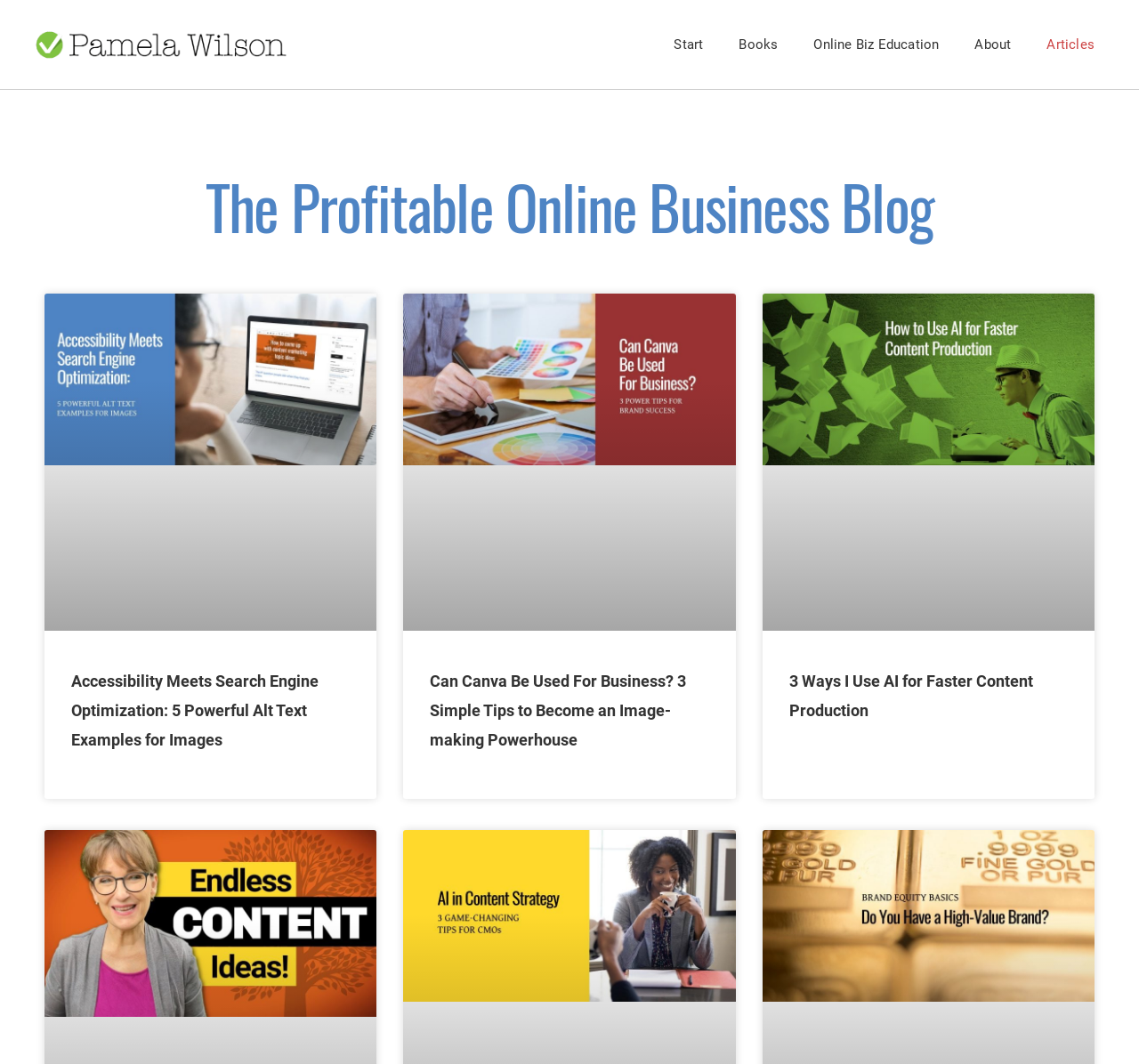Please identify the bounding box coordinates of the clickable region that I should interact with to perform the following instruction: "Explore the 'Articles' section". The coordinates should be expressed as four float numbers between 0 and 1, i.e., [left, top, right, bottom].

[0.903, 0.025, 0.977, 0.059]